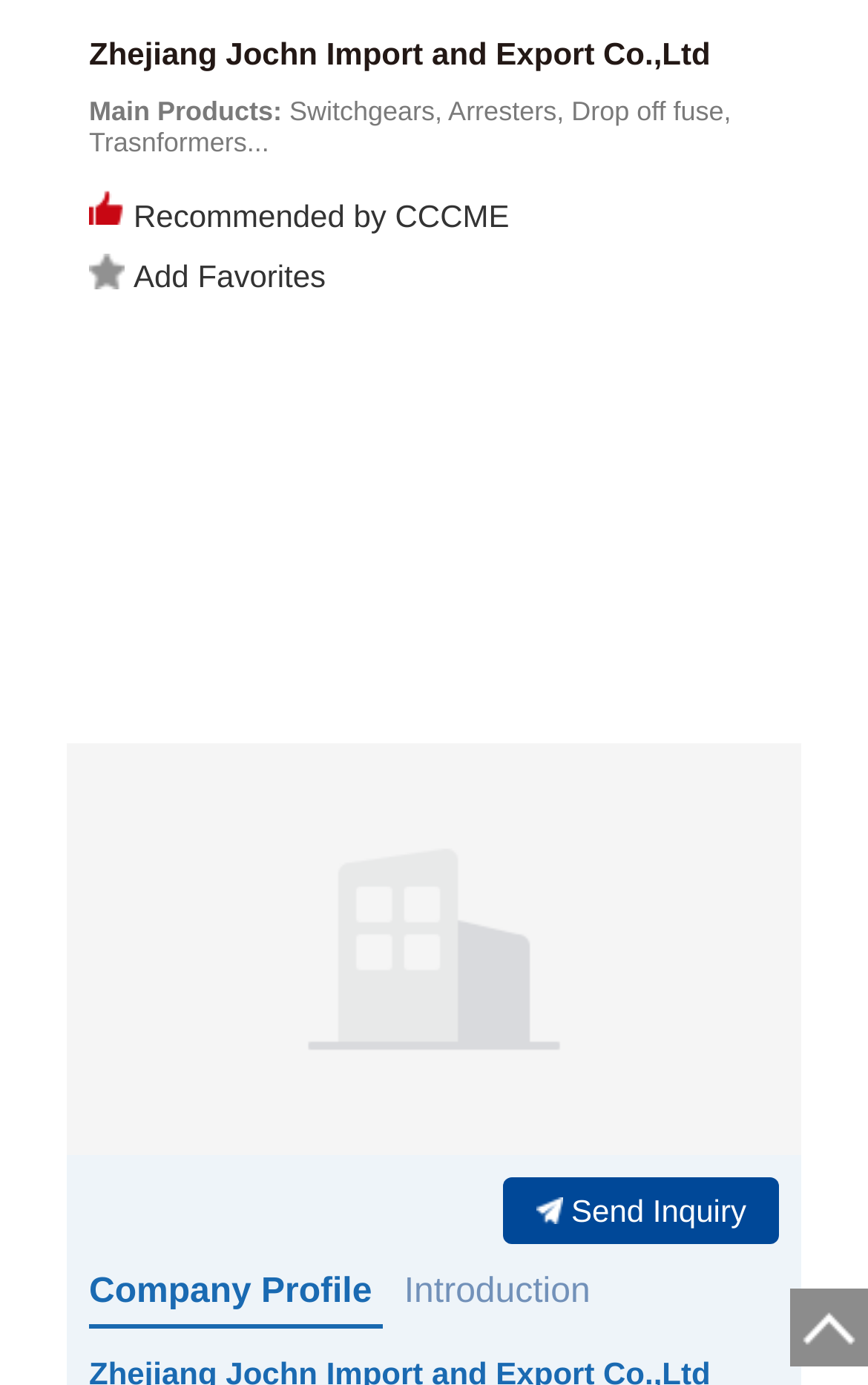Please answer the following question using a single word or phrase: 
How many links are there in the main section?

4